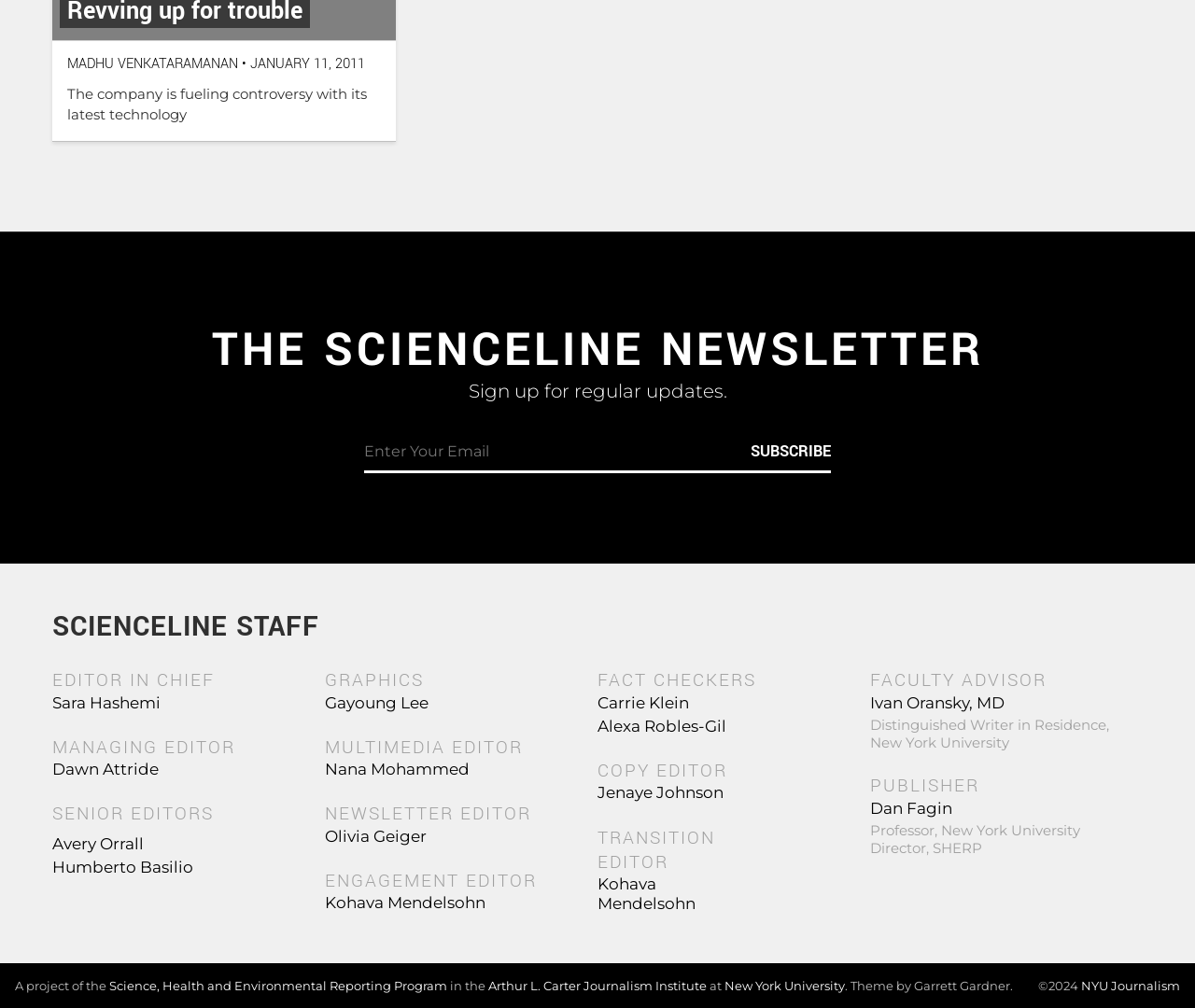What is the name of the newsletter?
Using the visual information, respond with a single word or phrase.

THE SCIENCELINE NEWSLETTER